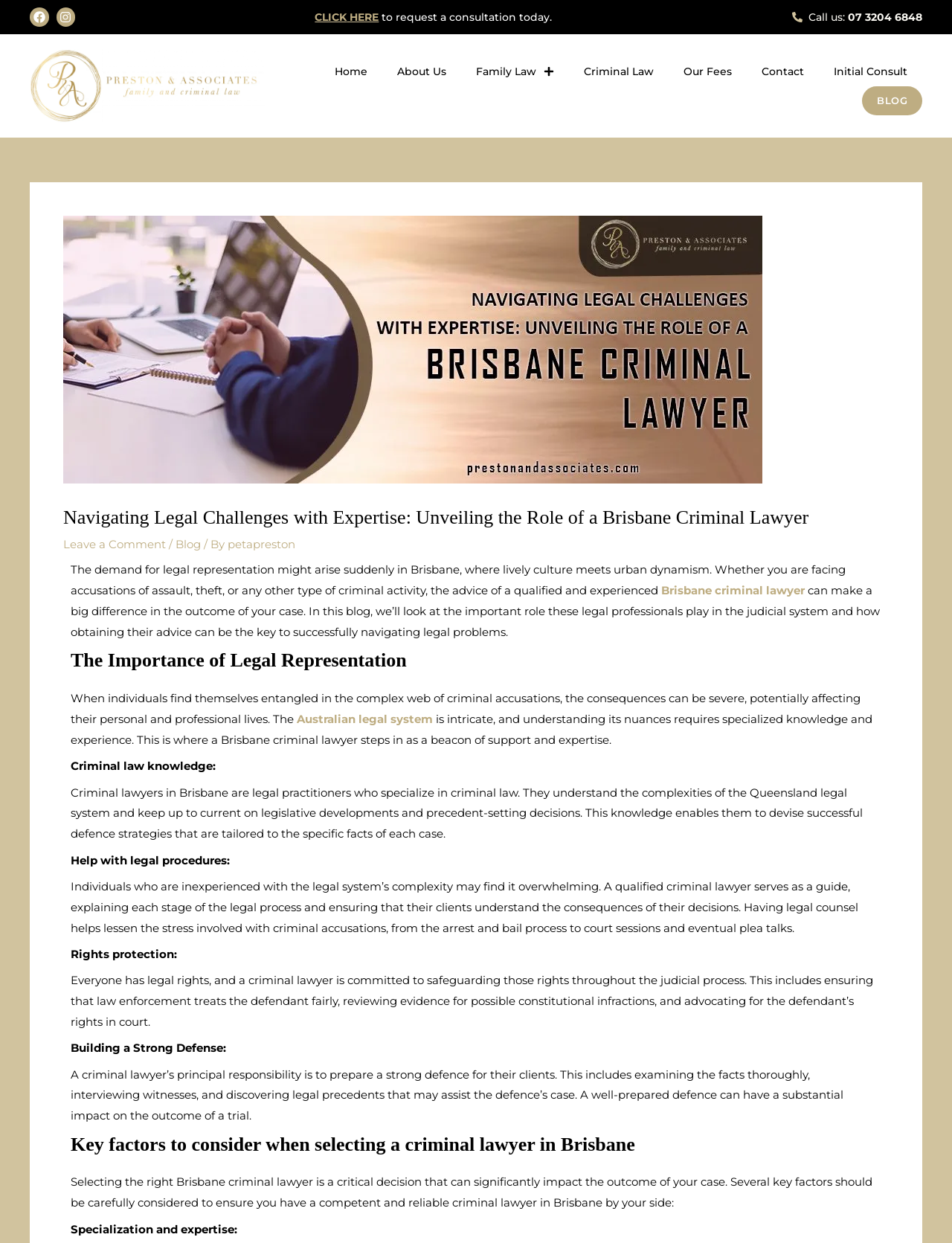Pinpoint the bounding box coordinates of the area that should be clicked to complete the following instruction: "Request a consultation today". The coordinates must be given as four float numbers between 0 and 1, i.e., [left, top, right, bottom].

[0.398, 0.008, 0.58, 0.019]